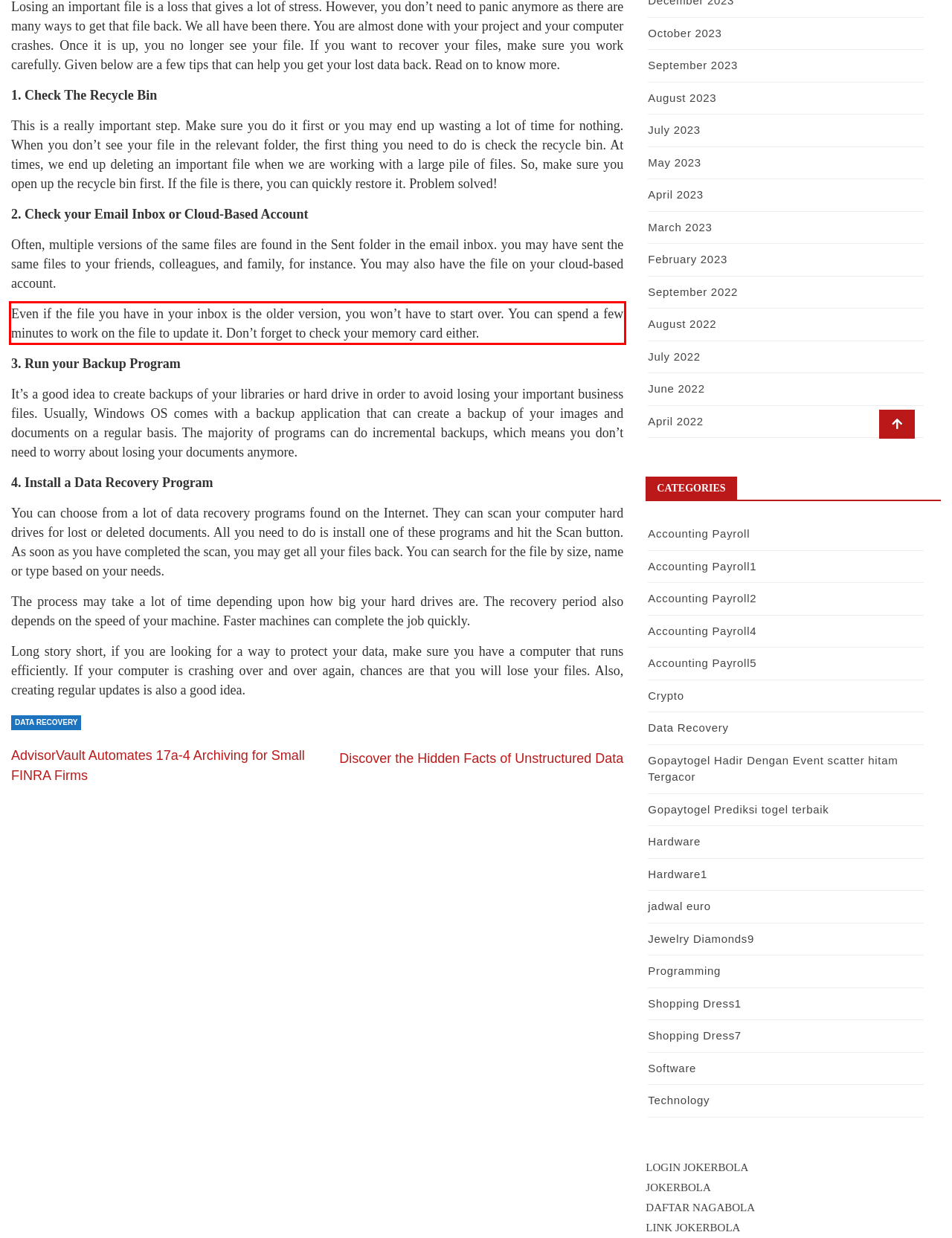You have a screenshot of a webpage, and there is a red bounding box around a UI element. Utilize OCR to extract the text within this red bounding box.

Even if the file you have in your inbox is the older version, you won’t have to start over. You can spend a few minutes to work on the file to update it. Don’t forget to check your memory card either.